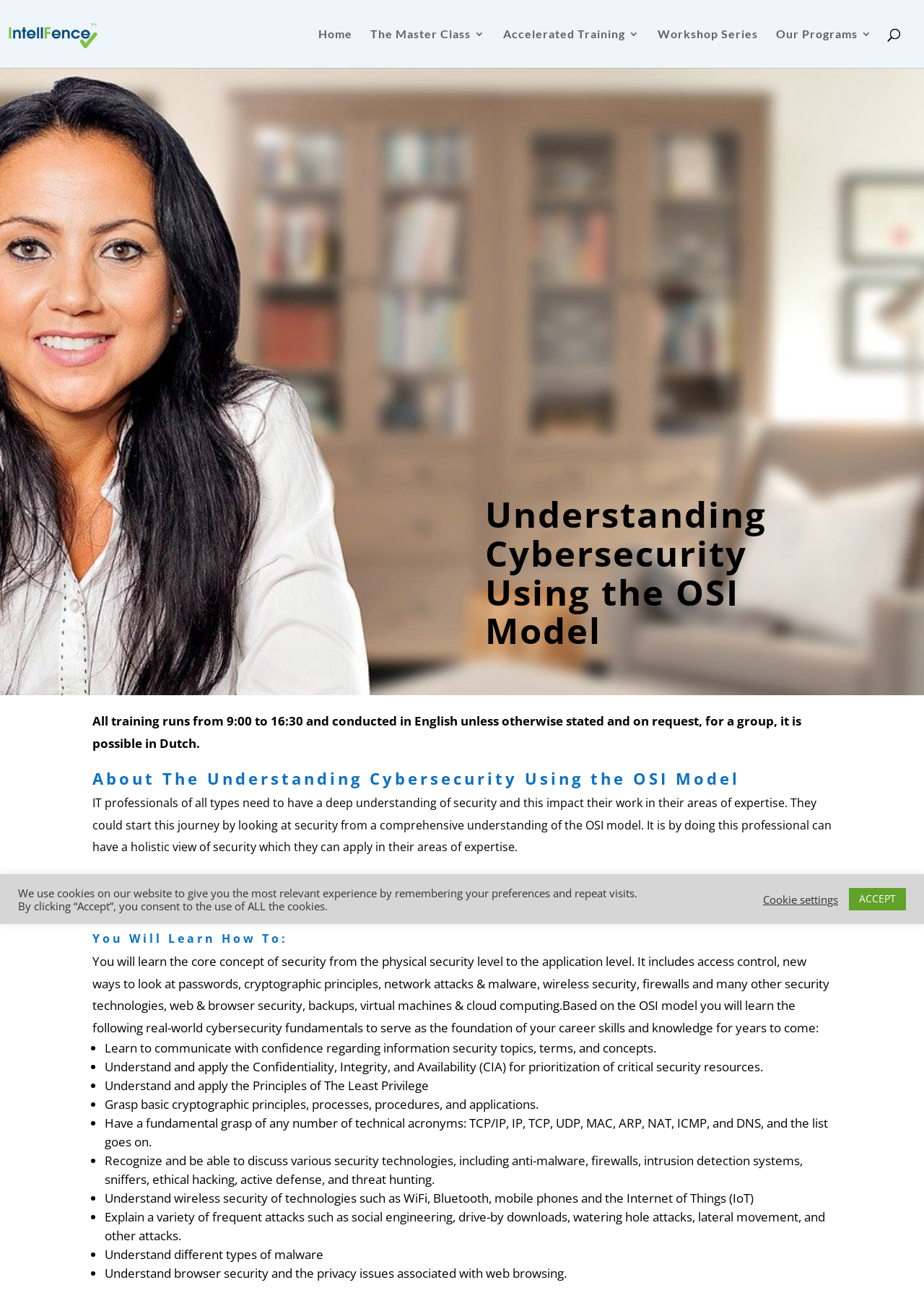Bounding box coordinates should be provided in the format (top-left x, top-left y, bottom-right x, bottom-right y) with all values between 0 and 1. Identify the bounding box for this UI element: NEWS

None